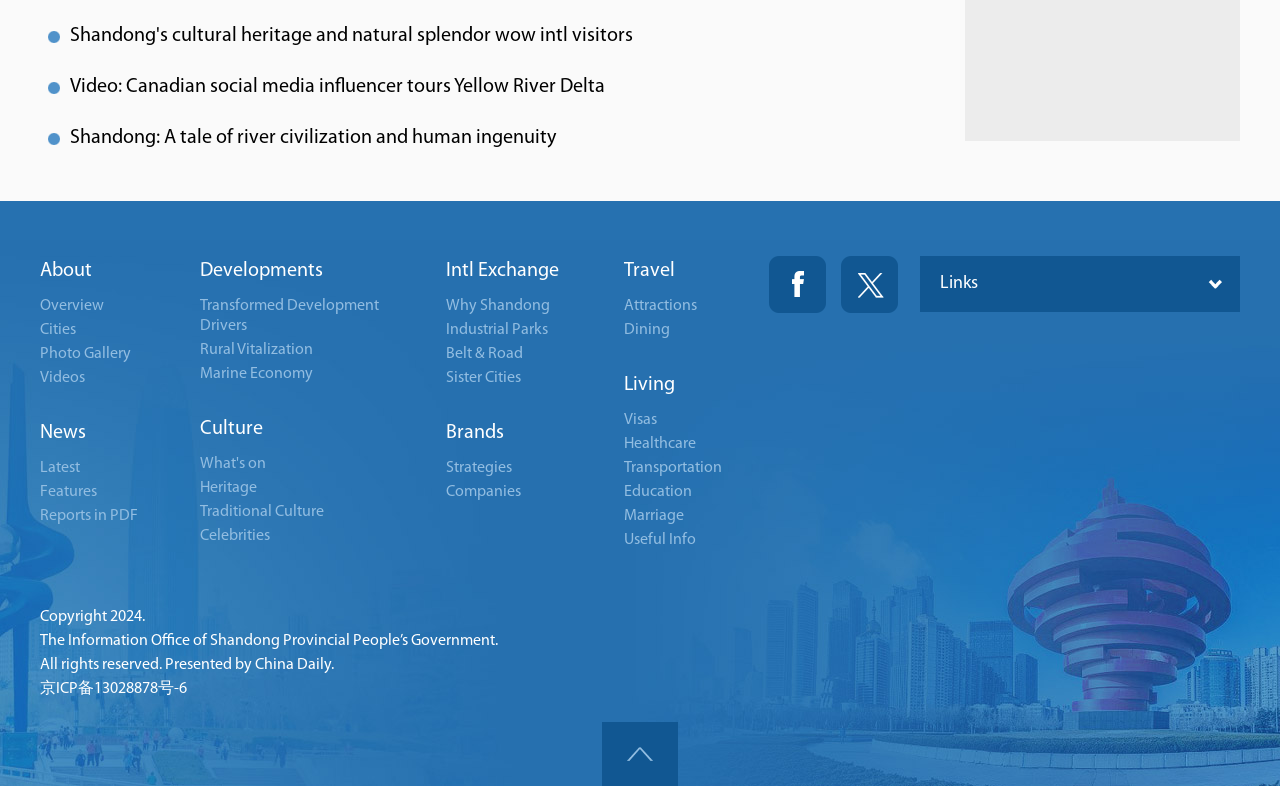Identify the bounding box coordinates of the clickable region to carry out the given instruction: "Read about Shandong's cultural heritage and natural splendor".

[0.055, 0.033, 0.495, 0.059]